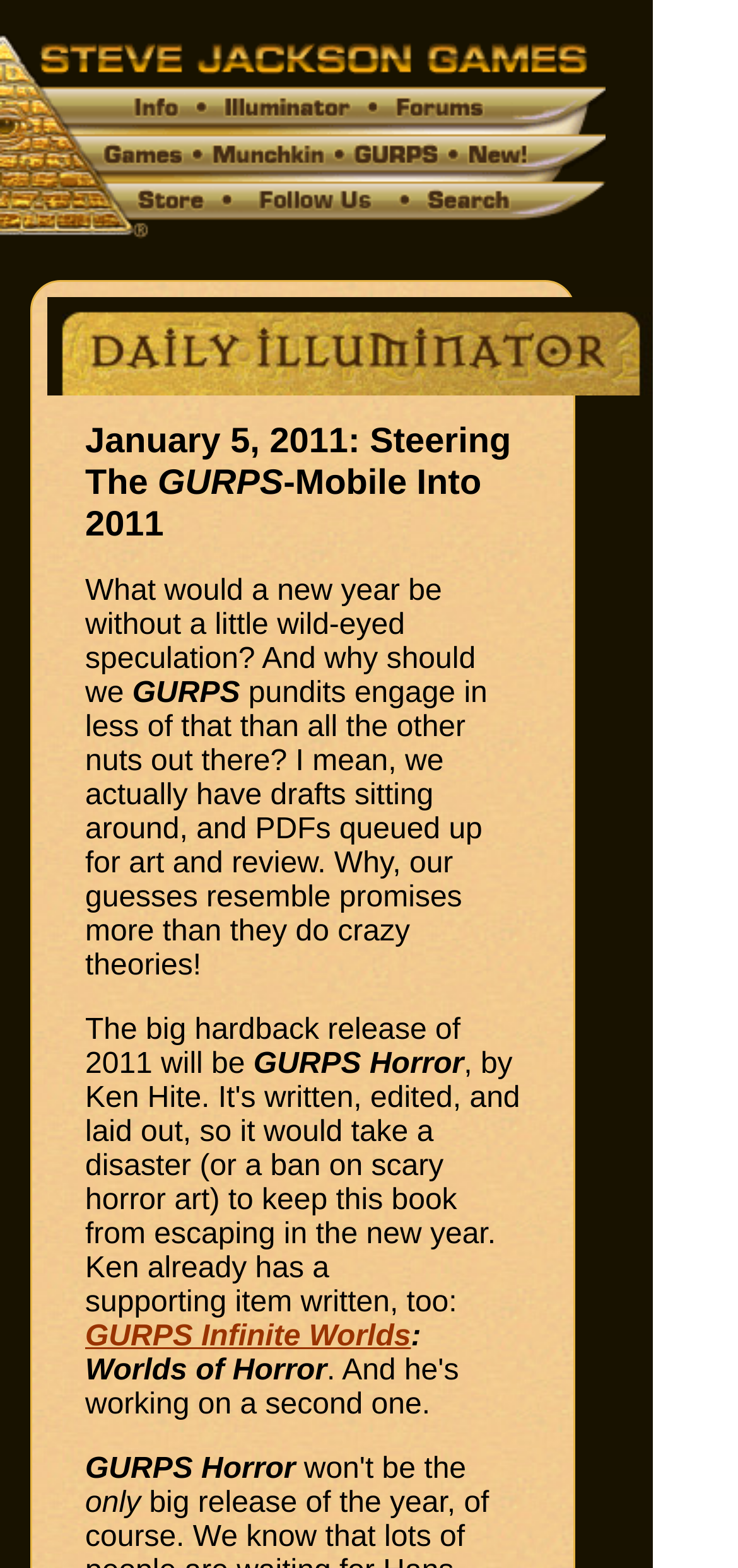What is the first GURPS product mentioned?
Please elaborate on the answer to the question with detailed information.

The first GURPS product mentioned is 'GURPS Horror', which is mentioned in the StaticText element with the text 'The big hardback release of 2011 will be GURPS Horror'.